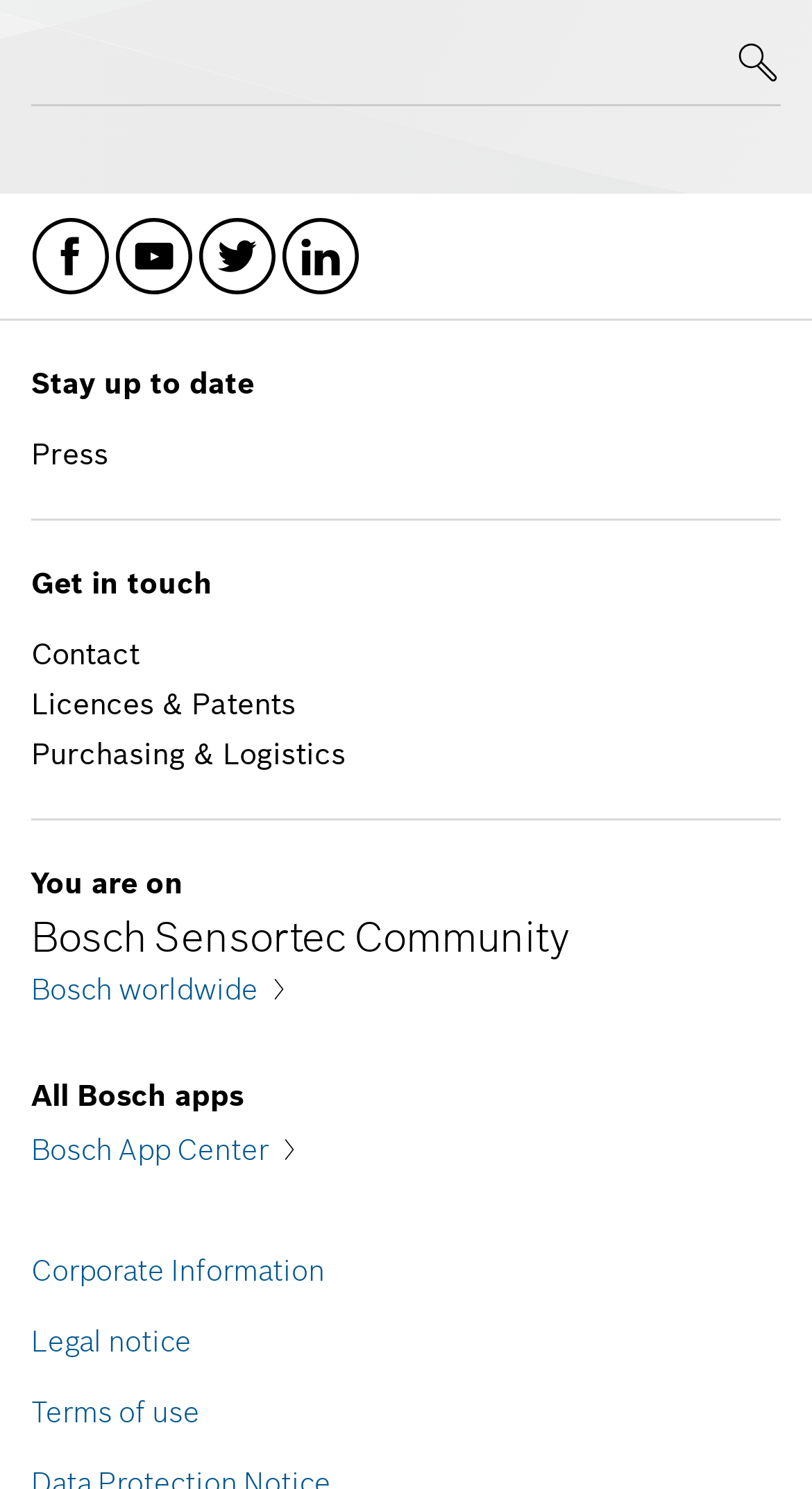Identify the bounding box coordinates of the clickable region necessary to fulfill the following instruction: "Visit Facebook". The bounding box coordinates should be four float numbers between 0 and 1, i.e., [left, top, right, bottom].

[0.031, 0.141, 0.133, 0.197]